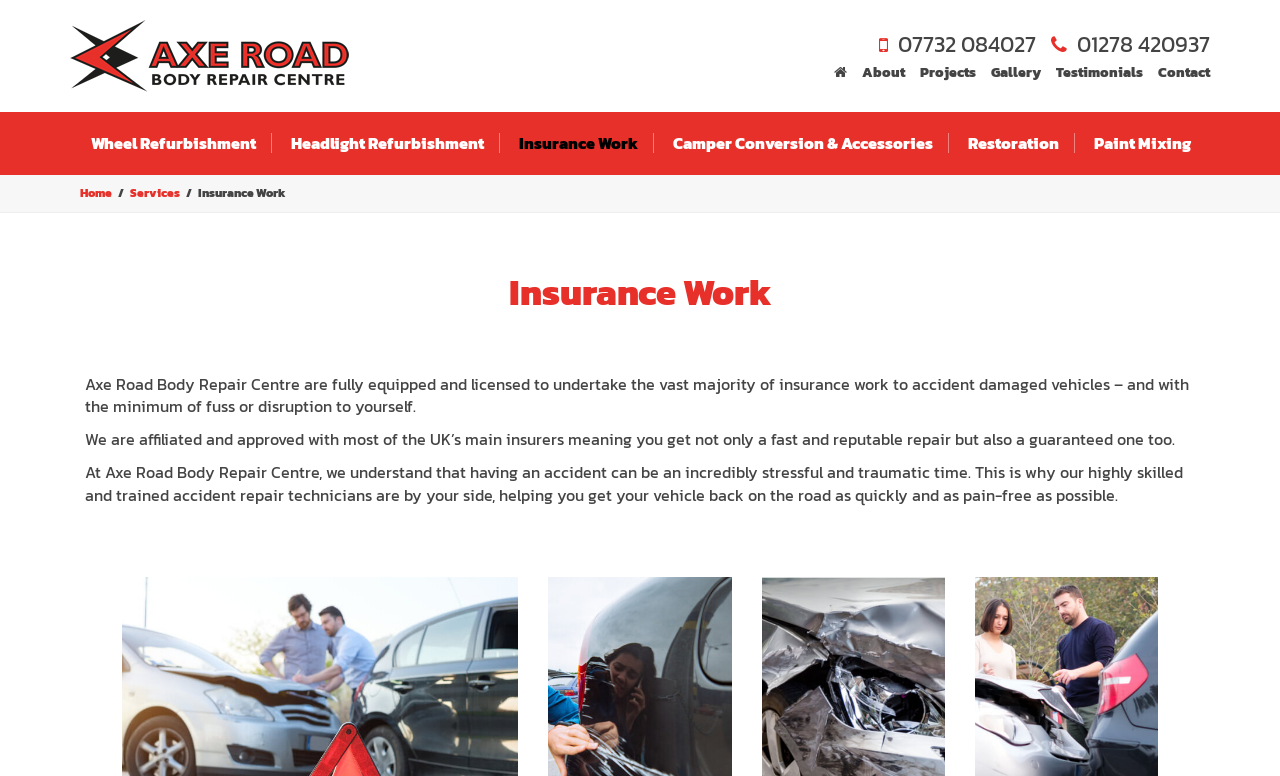Determine the bounding box coordinates for the area that needs to be clicked to fulfill this task: "Go back to the Home page". The coordinates must be given as four float numbers between 0 and 1, i.e., [left, top, right, bottom].

[0.062, 0.237, 0.088, 0.26]